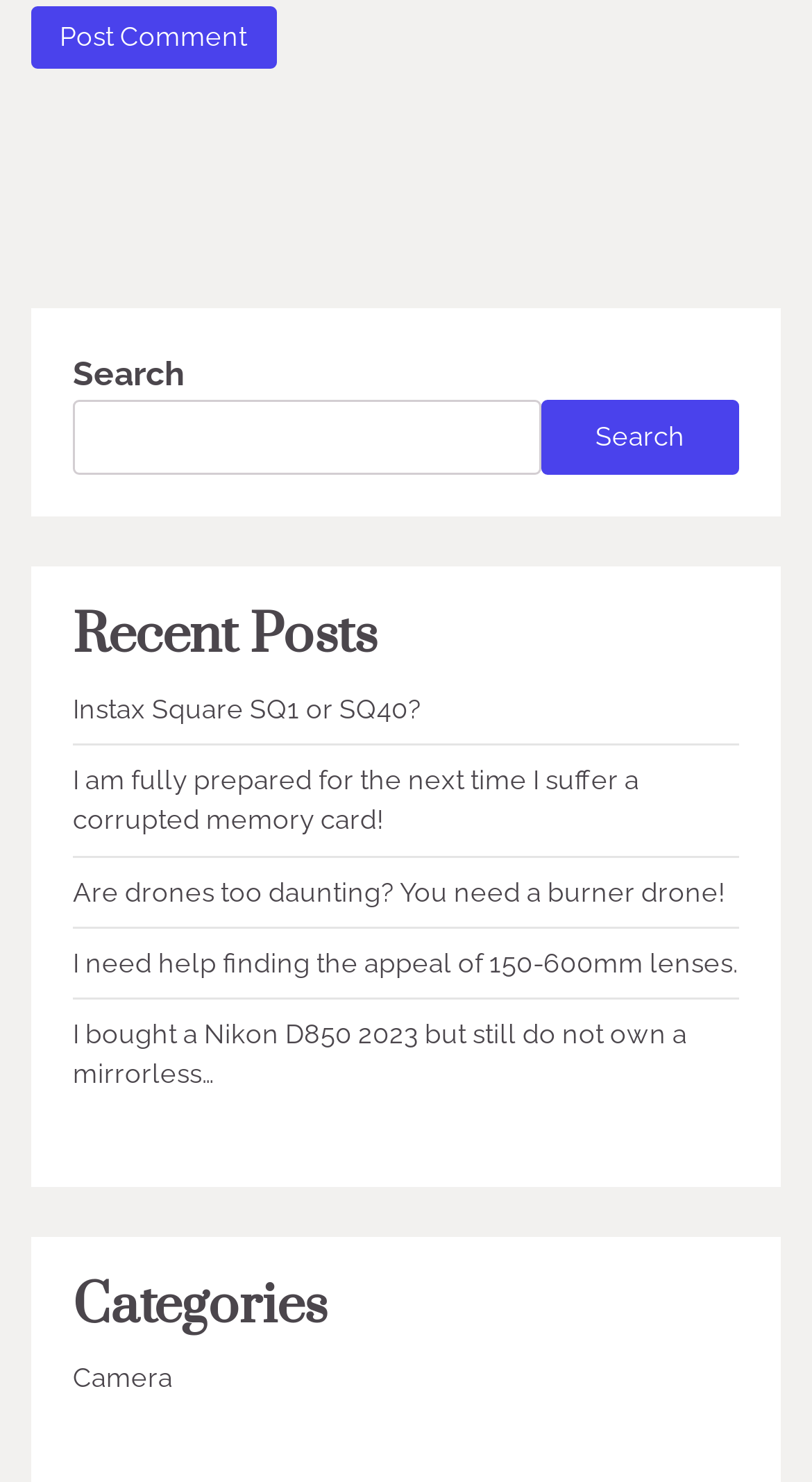Please provide a one-word or phrase answer to the question: 
What is the purpose of the button at the top?

Post Comment